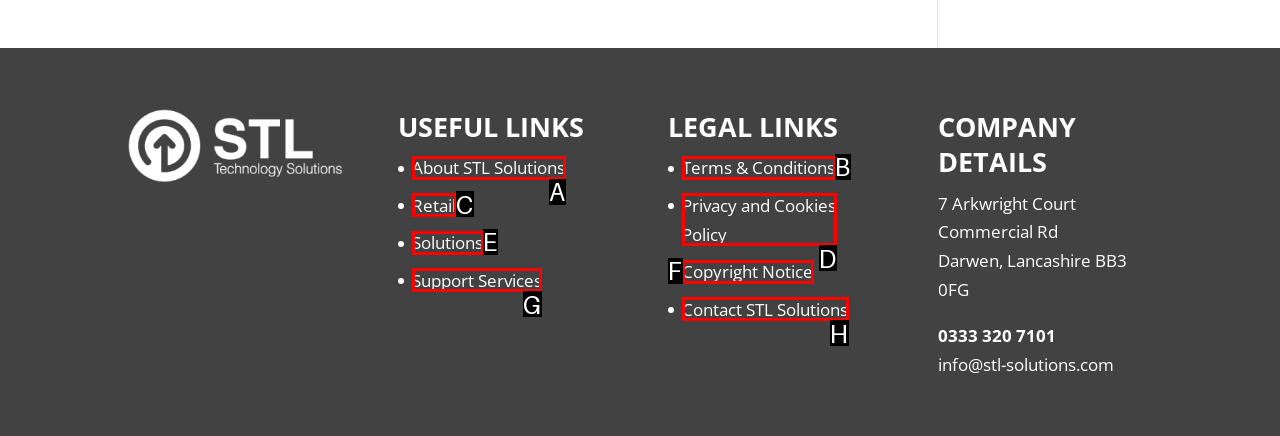For the task: Get Support Services, identify the HTML element to click.
Provide the letter corresponding to the right choice from the given options.

G